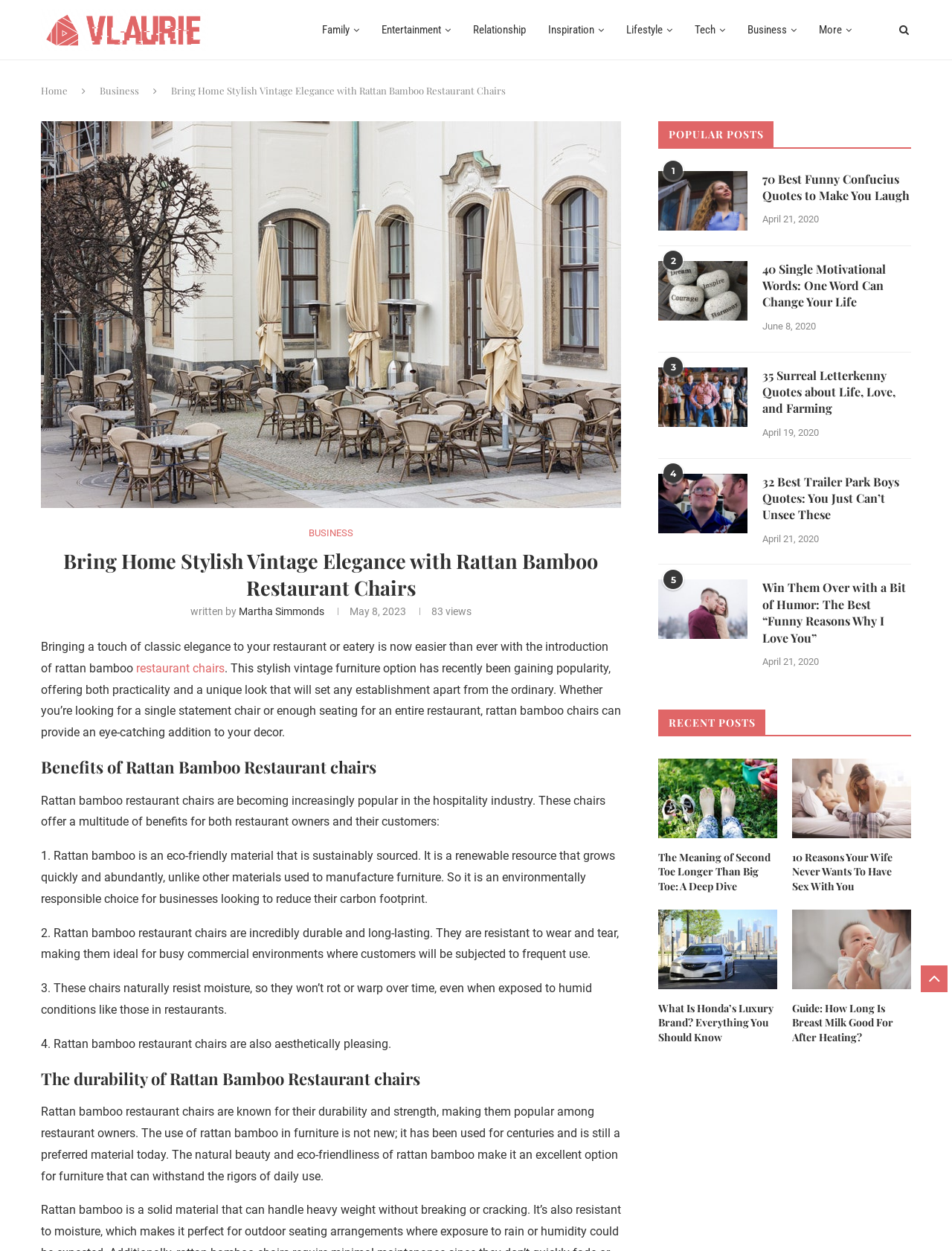Predict the bounding box coordinates for the UI element described as: "0". The coordinates should be four float numbers between 0 and 1, presented as [left, top, right, bottom].

None